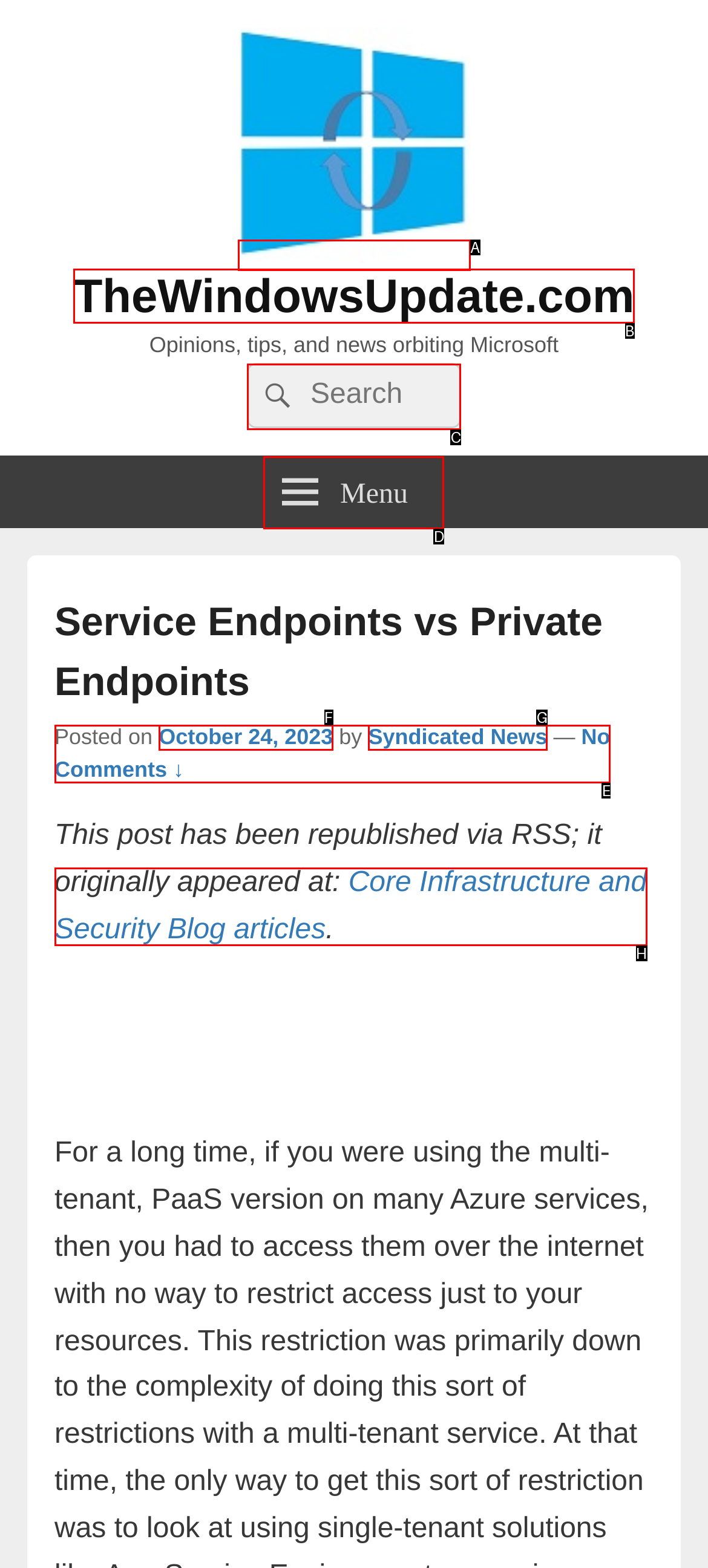Choose the correct UI element to click for this task: Search for something Answer using the letter from the given choices.

C